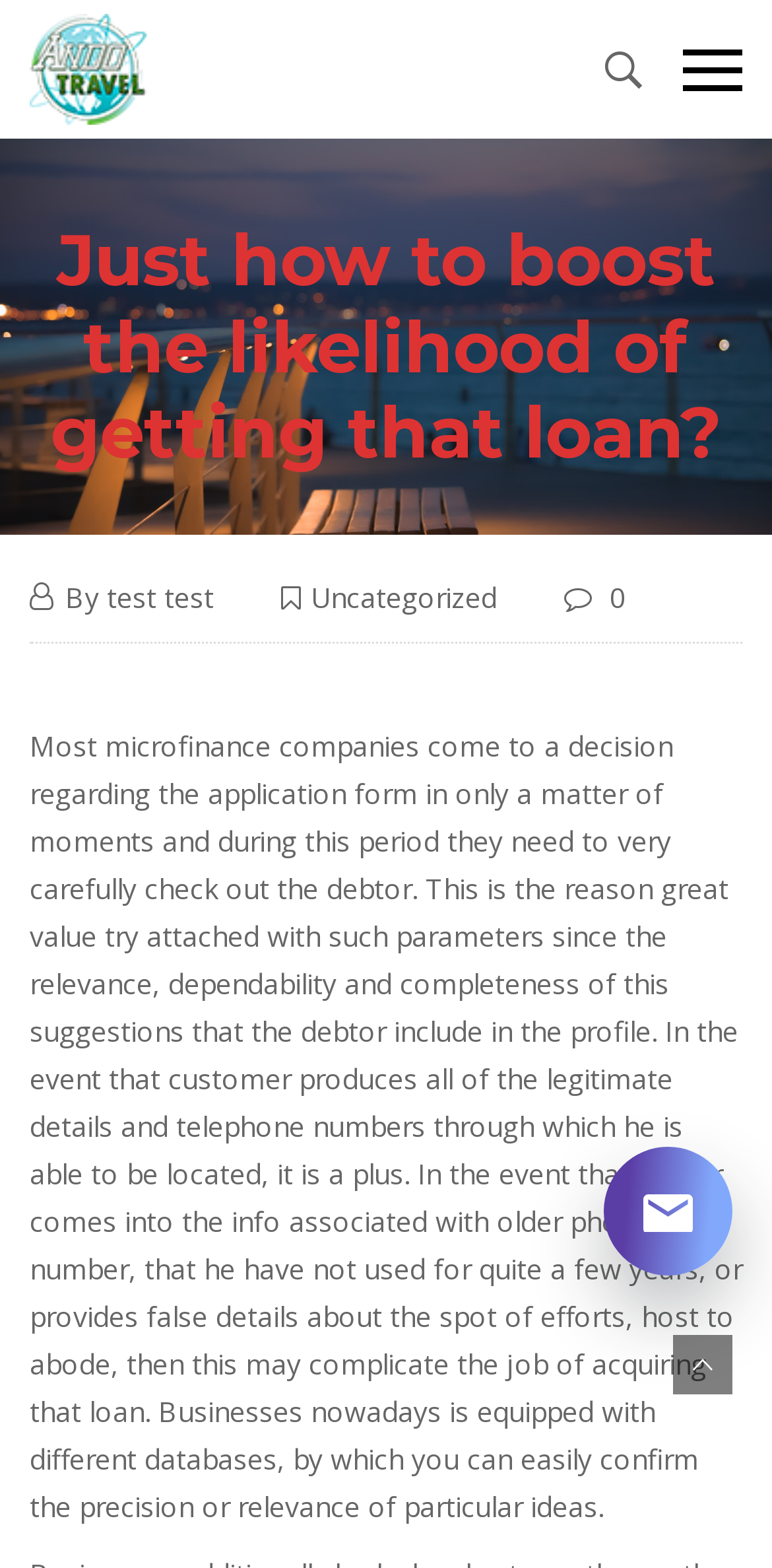Extract the heading text from the webpage.

Just how to boost the likelihood of getting that loan?